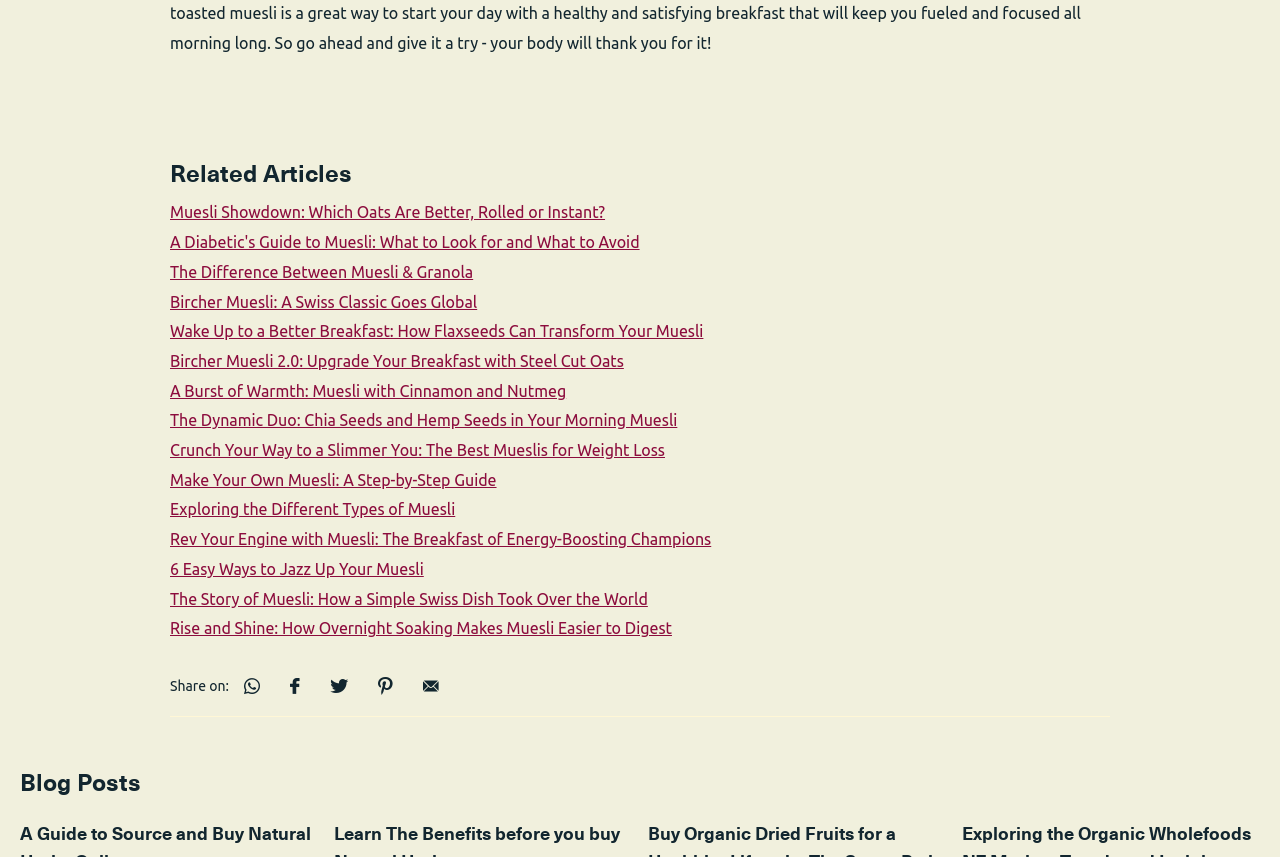How many links are there under 'Related Articles'?
Ensure your answer is thorough and detailed.

I counted the number of links under the 'Related Articles' heading, and there are 15 links in total.